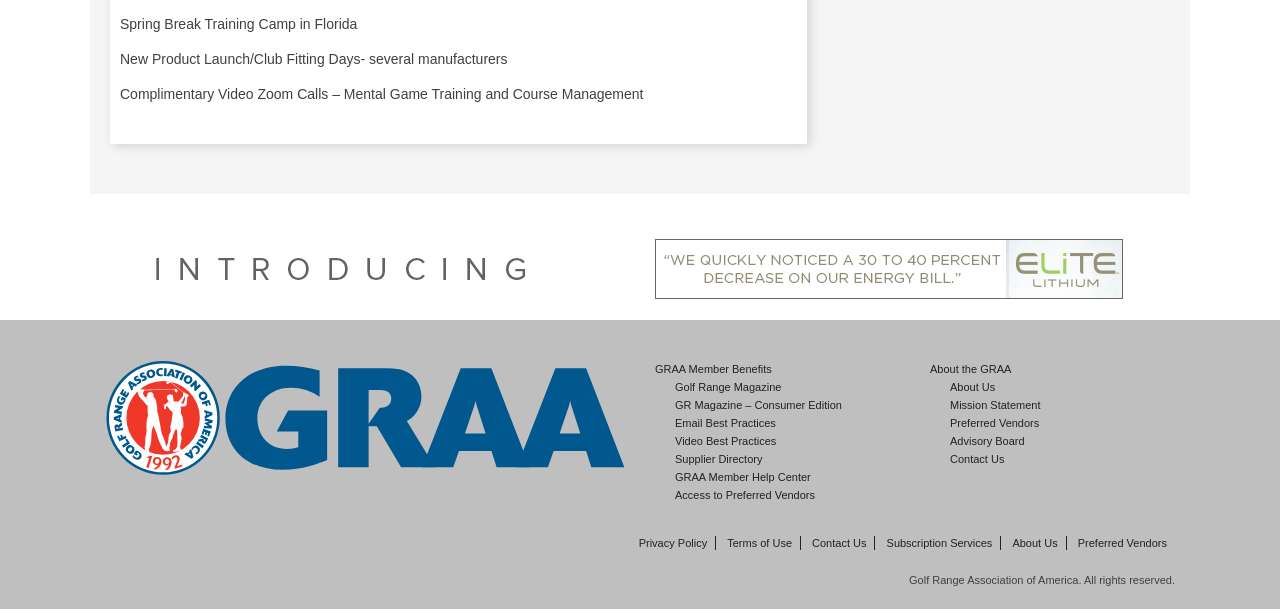Locate the bounding box coordinates of the element to click to perform the following action: 'Share this article on Facebook'. The coordinates should be given as four float values between 0 and 1, in the form of [left, top, right, bottom].

None